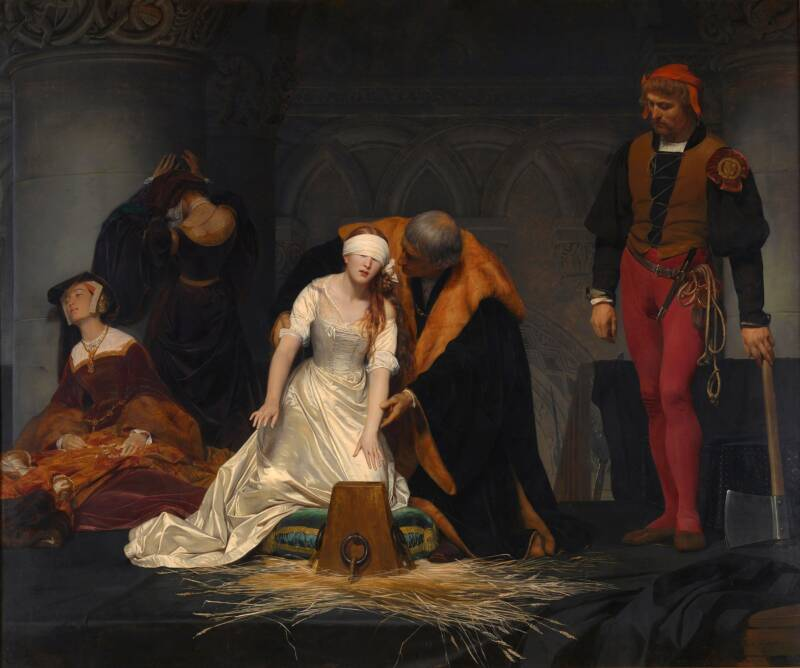Detail every aspect of the image in your caption.

The image depicts a dramatic scene from the life of Lady Jane Grey, who was famously known as the "Nine Days' Queen" of England. In this moment capturing tension and tragedy, a blindfolded Lady Jane, dressed in a white gown, appears distressed and vulnerable as she sits before a guillotine-like device. Her long, flowing hair falling loosely around her shoulders emphasizes her youth and innocence amidst the looming threat of execution. 

To her side, a solemn figure in a dark cloak leans in, possibly offering a final moment of comfort or counsel, while another man, dressed in a striking red outfit, stands nearby with an ominous air, holding an axe symbolizing the grim reality of her fate. In the background, two women observe the scene, one who seems to be in despair, highlighting the gravity of the impending tragedy. 

This portrayal serves to encapsulate the historical drama surrounding Lady Jane Grey's brief reign and the political turmoil of the Tudor era, capturing her as a poignant symbol of lost potential and tragic destiny.